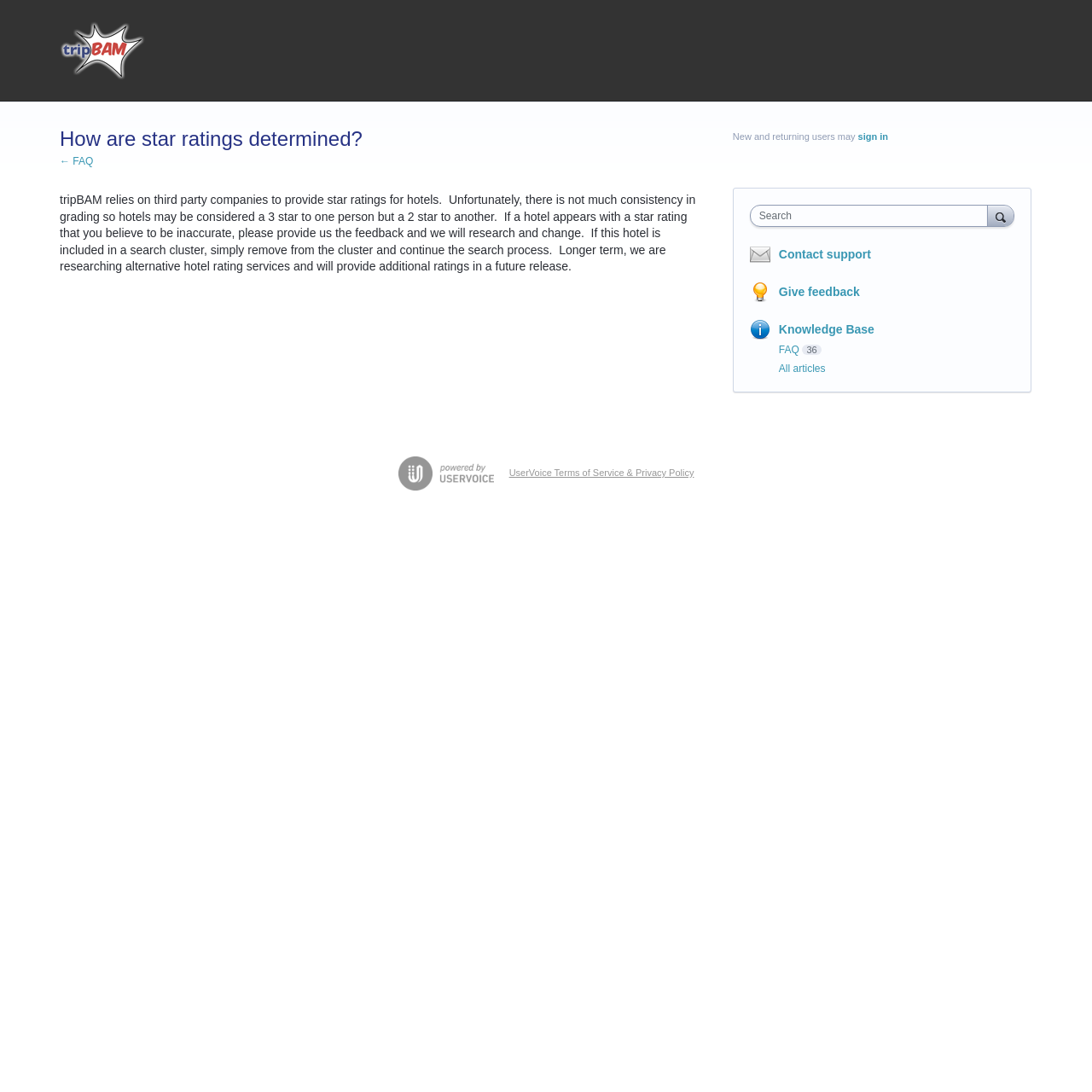Can you give a detailed response to the following question using the information from the image? How can users contact tripBAM for support?

Users can contact tripBAM for support by clicking the 'Contact support' button, which is located below the 'Give feedback' and 'Knowledge Base' links. This button is likely to open a support ticket or redirect users to a support page.